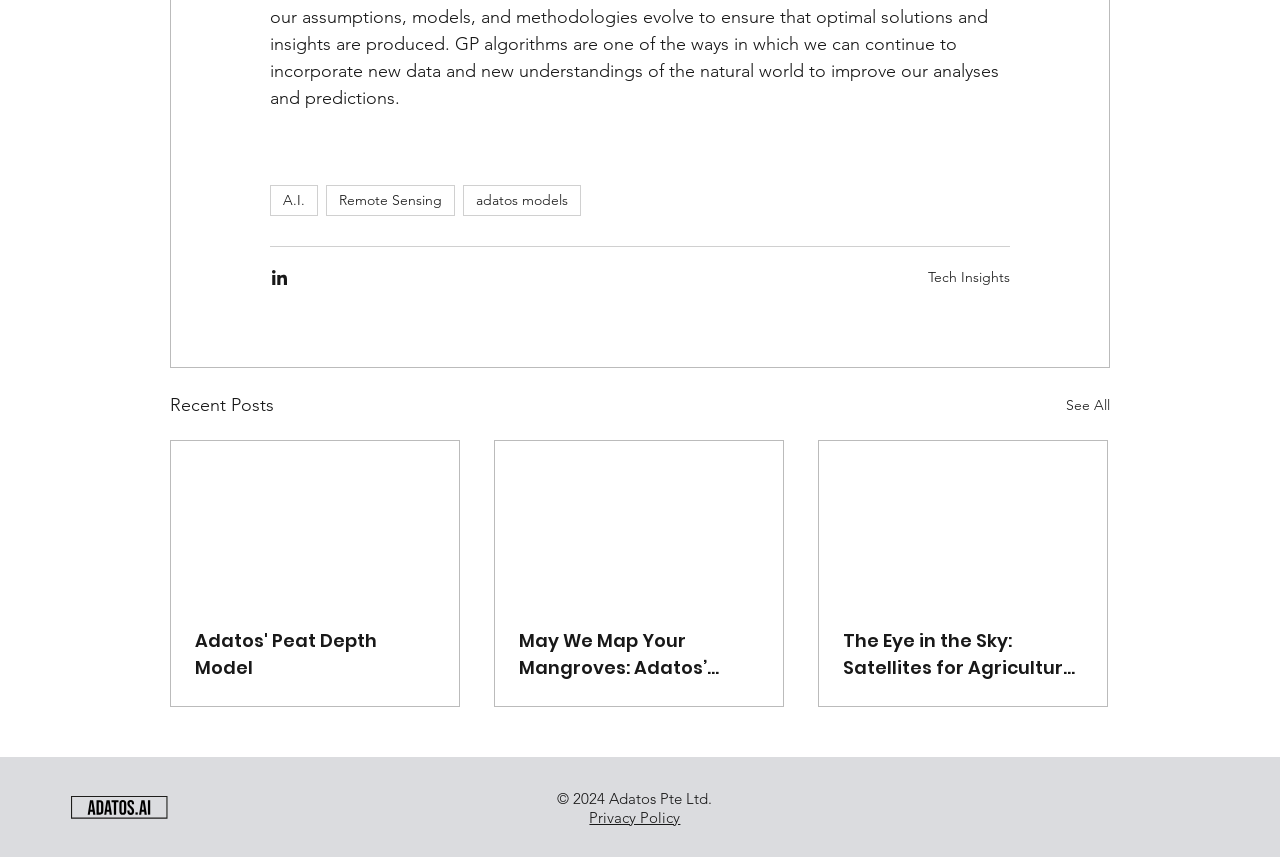Find the bounding box coordinates of the element you need to click on to perform this action: 'View Adatos' Peat Depth Model'. The coordinates should be represented by four float values between 0 and 1, in the format [left, top, right, bottom].

[0.152, 0.732, 0.34, 0.795]